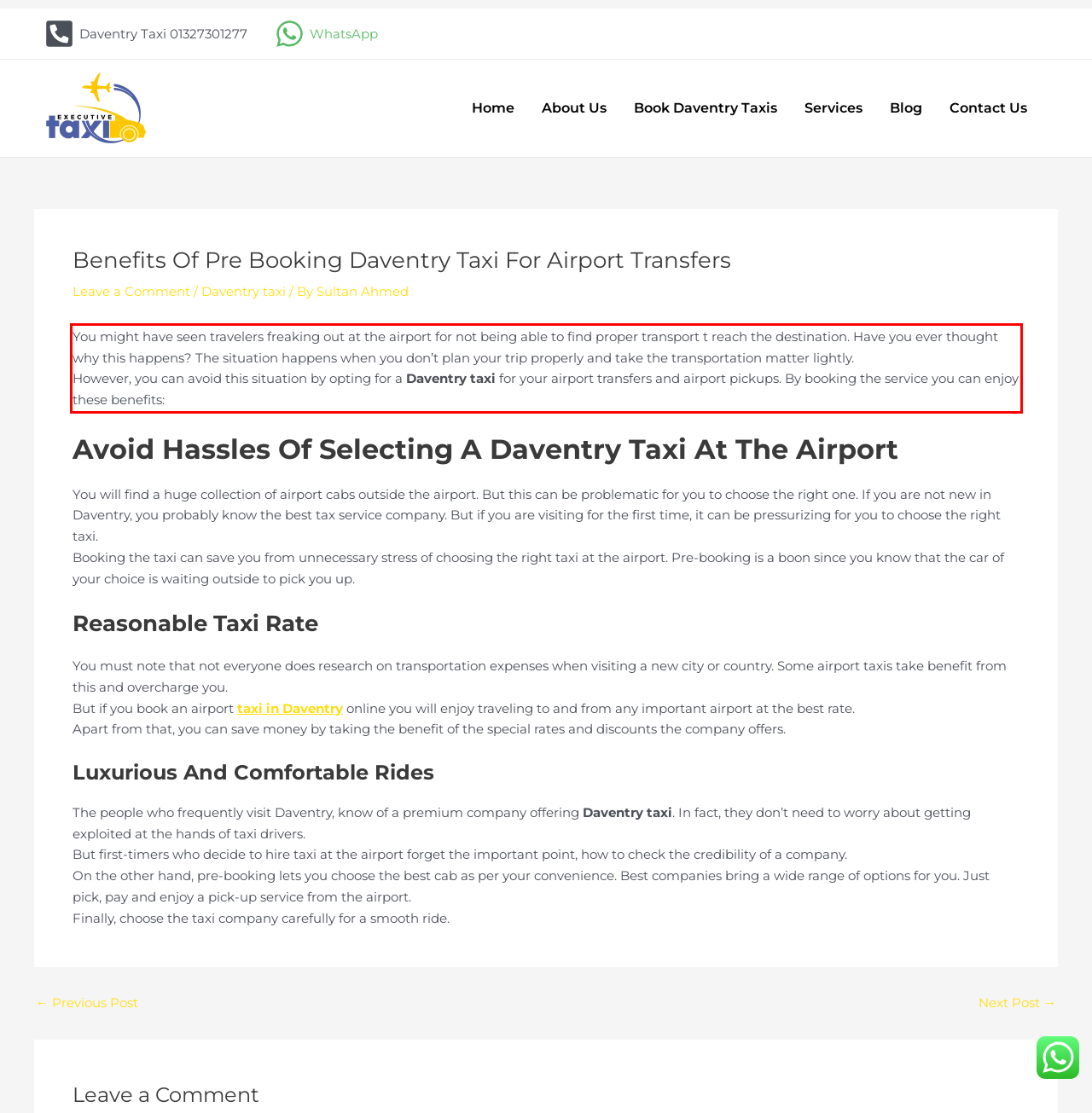Please examine the webpage screenshot and extract the text within the red bounding box using OCR.

You might have seen travelers freaking out at the airport for not being able to find proper transport t reach the destination. Have you ever thought why this happens? The situation happens when you don’t plan your trip properly and take the transportation matter lightly. However, you can avoid this situation by opting for a Daventry taxi for your airport transfers and airport pickups. By booking the service you can enjoy these benefits: